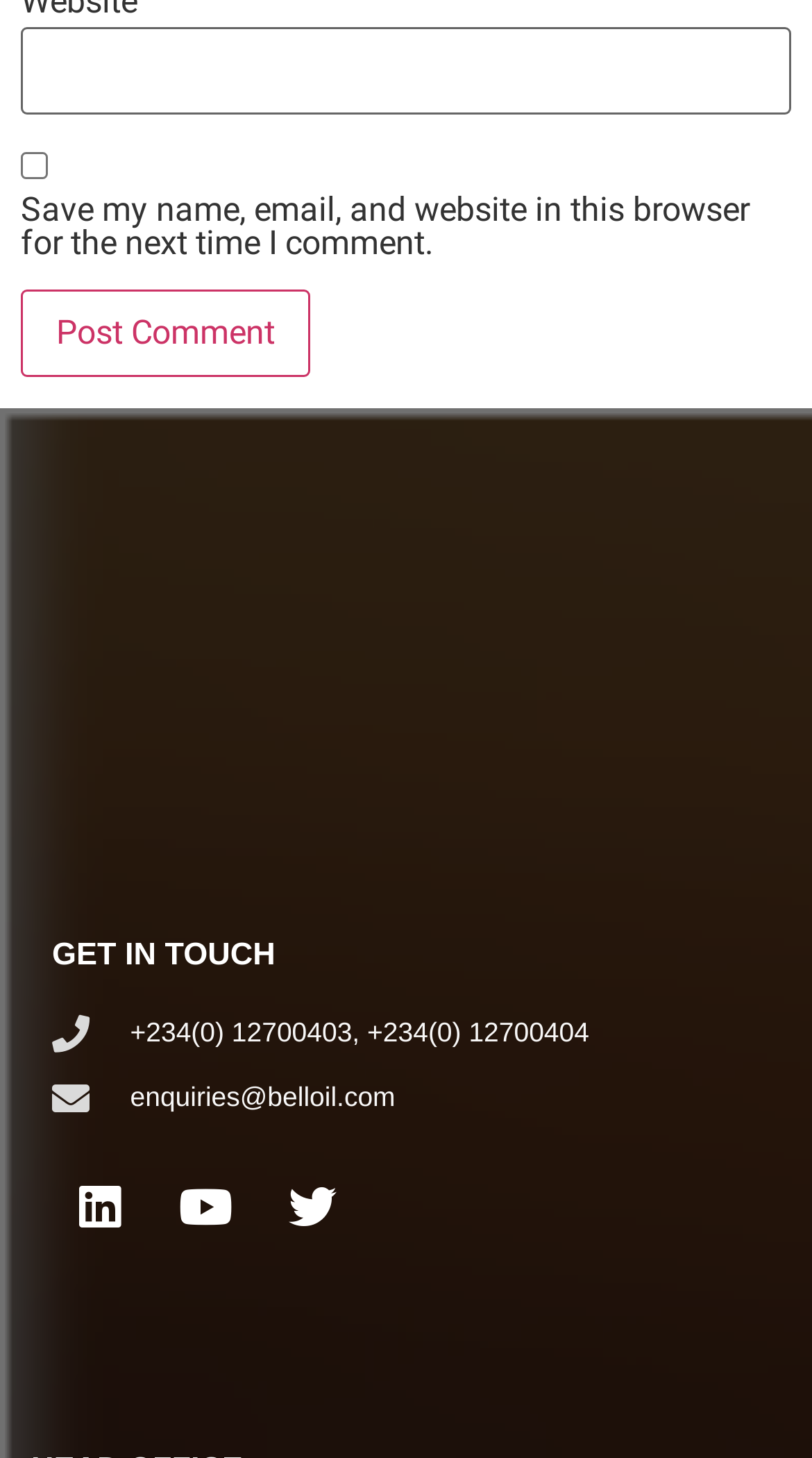How many social media links are there?
Carefully analyze the image and provide a detailed answer to the question.

I counted the number of social media links by looking at the link elements that contain icons for Linkedin, Youtube, Twitter, and Instagram, which are located at the bottom of the webpage.